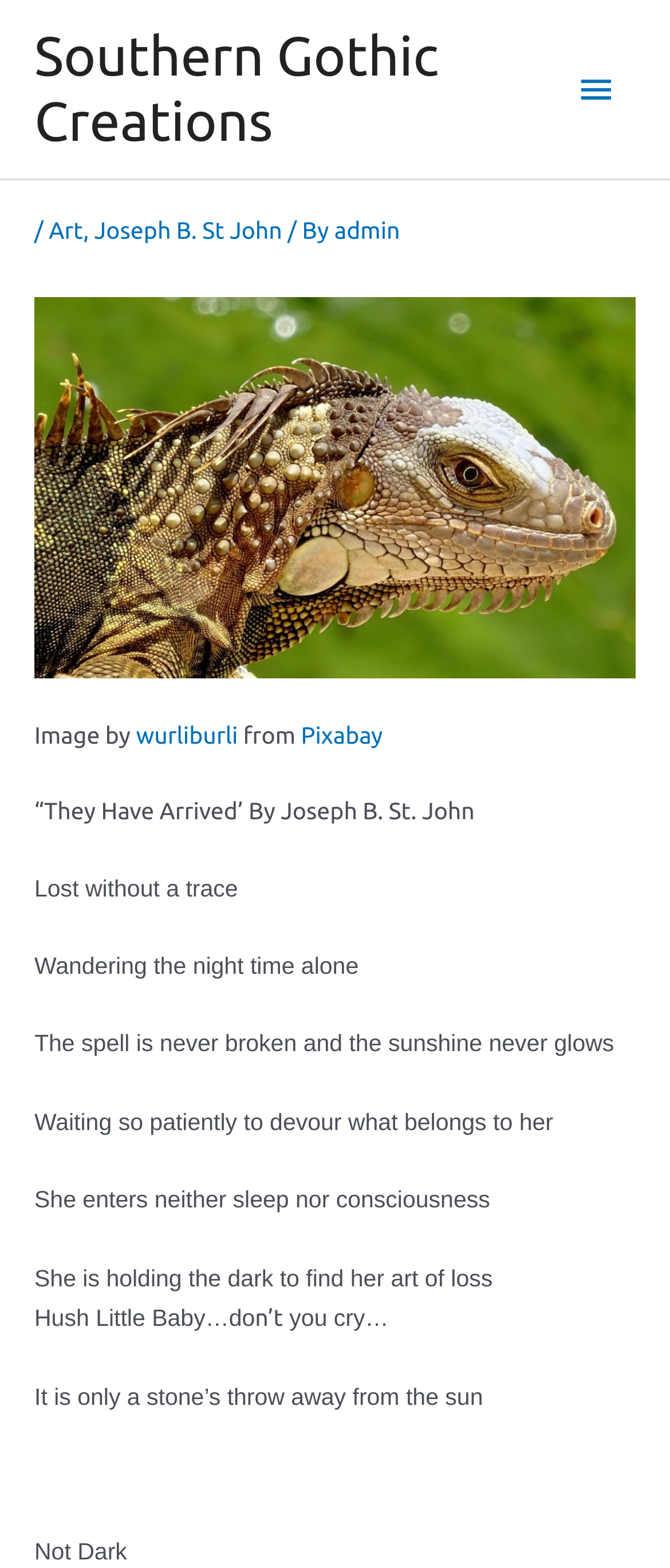What is the name of the author?
Examine the screenshot and reply with a single word or phrase.

Joseph B. St John